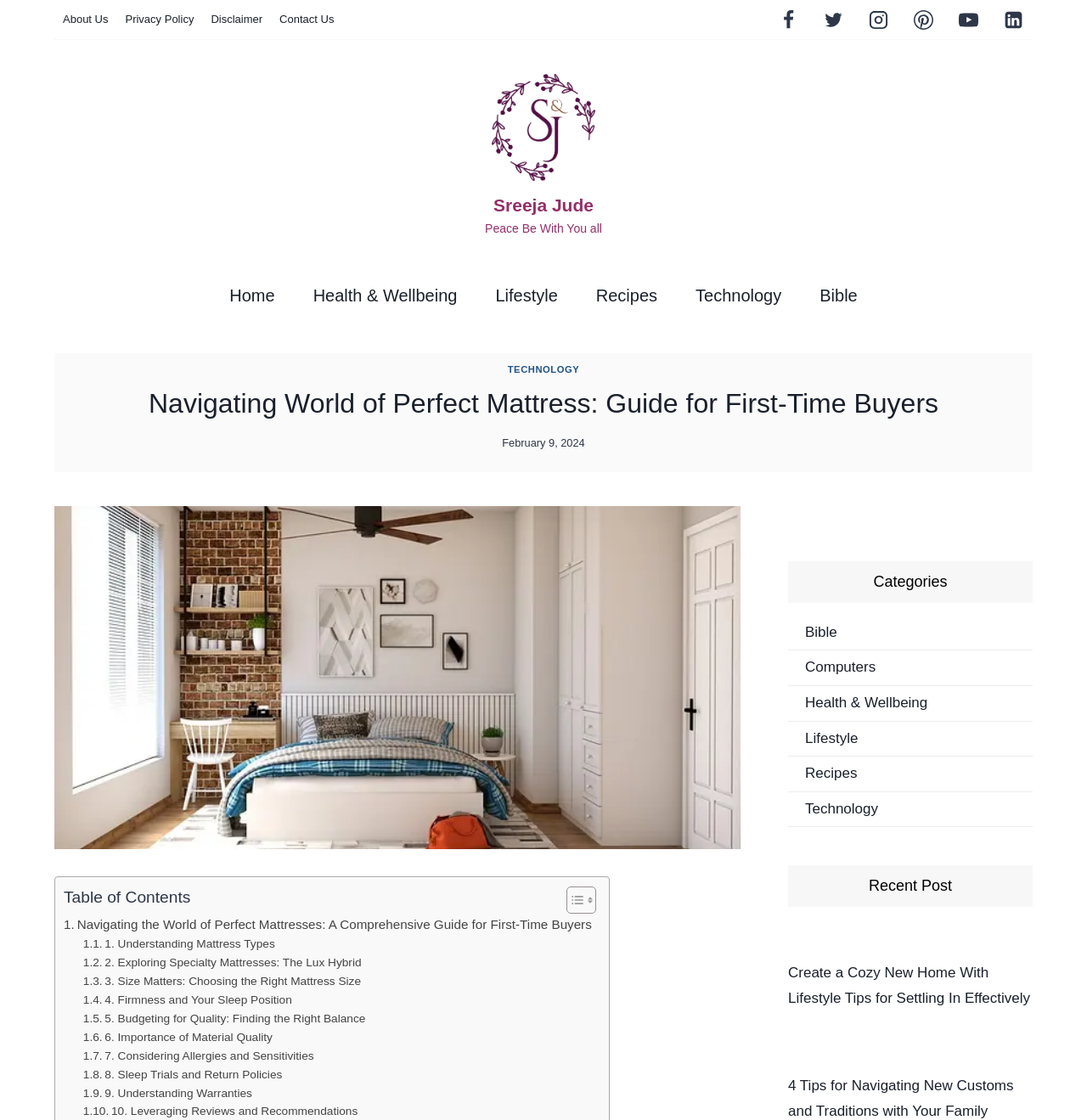Extract the heading text from the webpage.

Navigating World of Perfect Mattress: Guide for First-Time Buyers